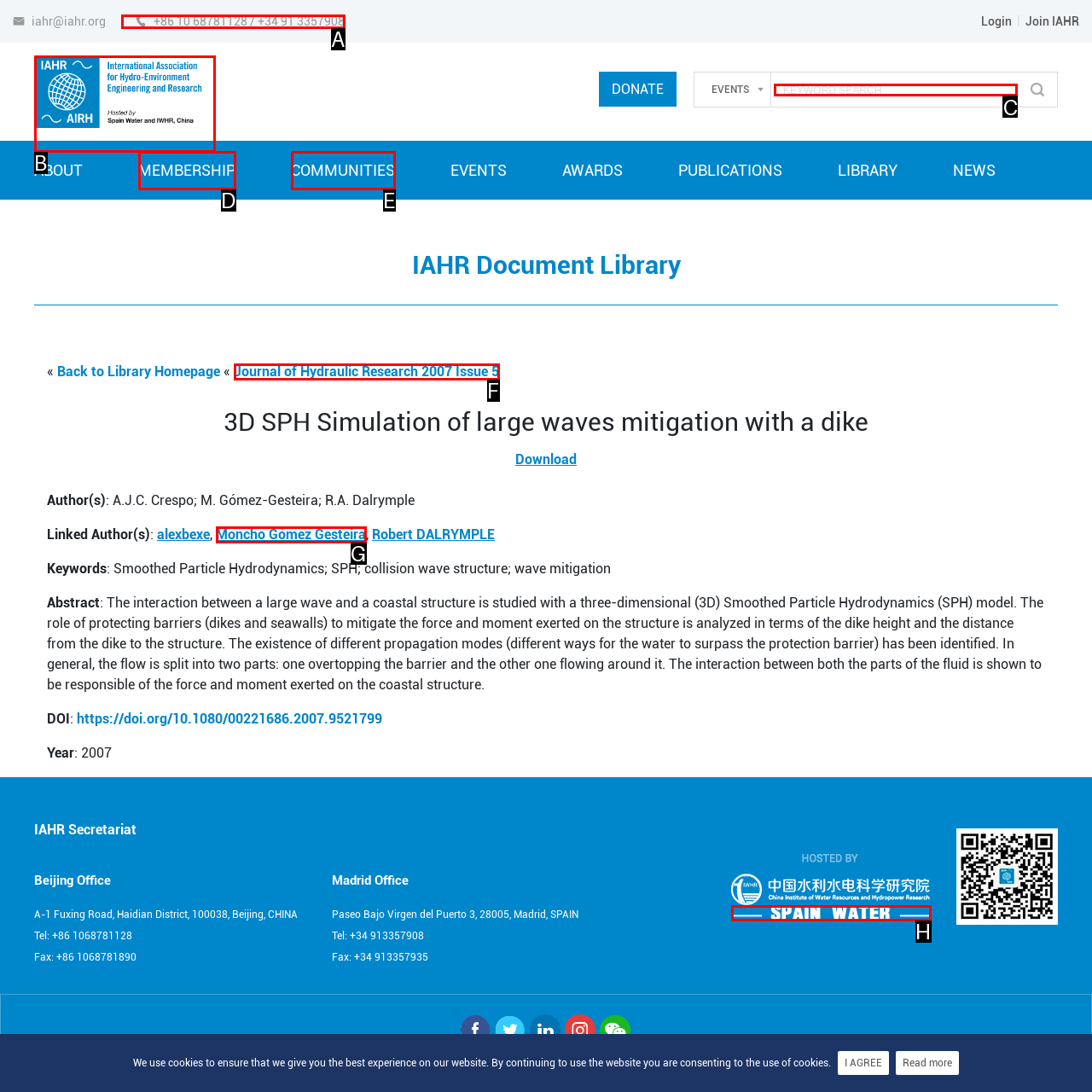What option should I click on to execute the task: Search for keywords? Give the letter from the available choices.

C